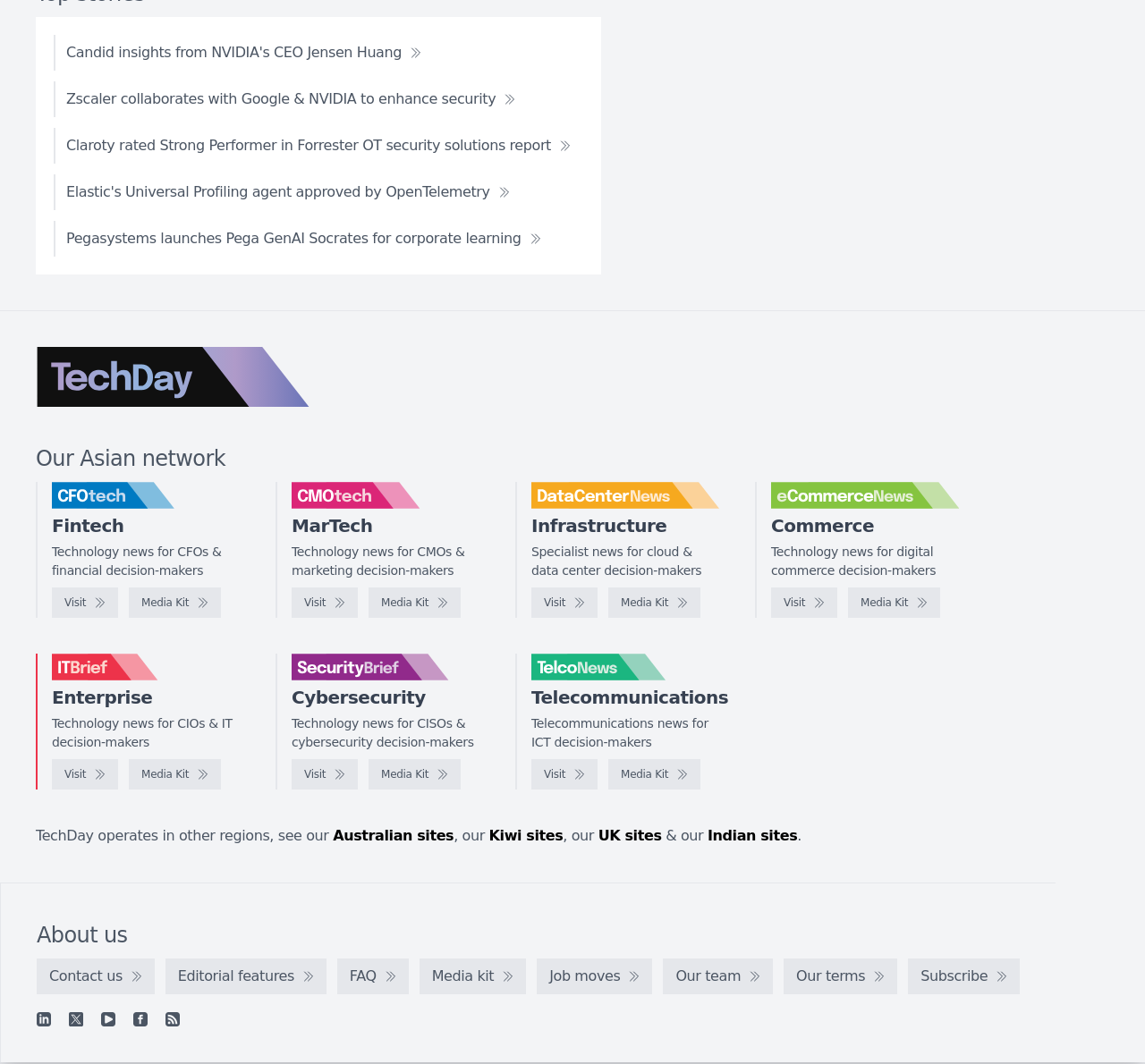Determine the bounding box coordinates for the HTML element described here: "Media Kit".

[0.531, 0.713, 0.612, 0.742]